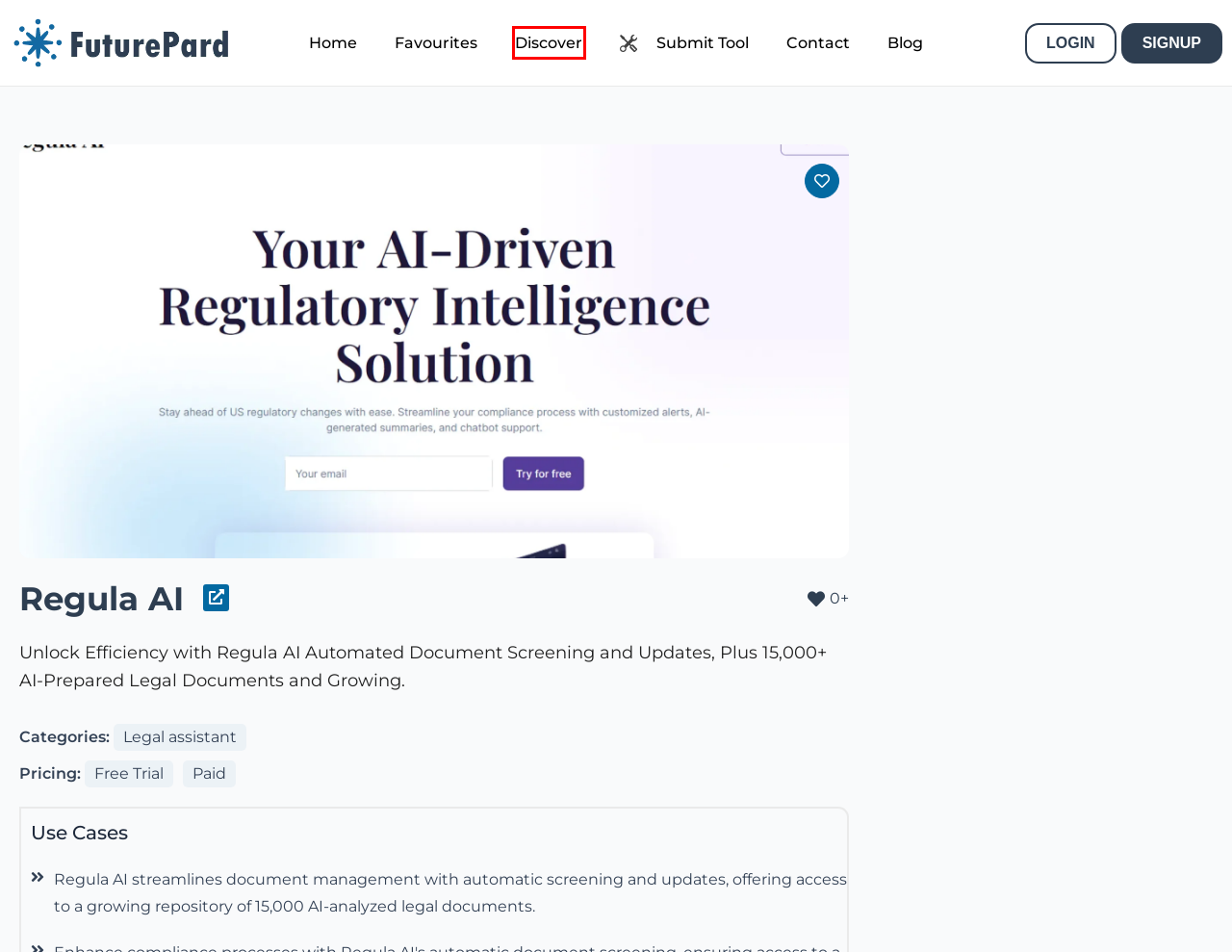You have a screenshot of a webpage with a red rectangle bounding box. Identify the best webpage description that corresponds to the new webpage after clicking the element within the red bounding box. Here are the candidates:
A. Register - Futurepard
B. Blog - Futurepard
C. Submit AI Tools - It's Free | FuturePard
D. Legalese Decoder | Tool Review, Features, Pricing & Use Cases
E. Favourites - Futurepard
F. Discover Ai Tools - Futurepard
G. Login - Futurepard
H. Contact - Futurepard

F